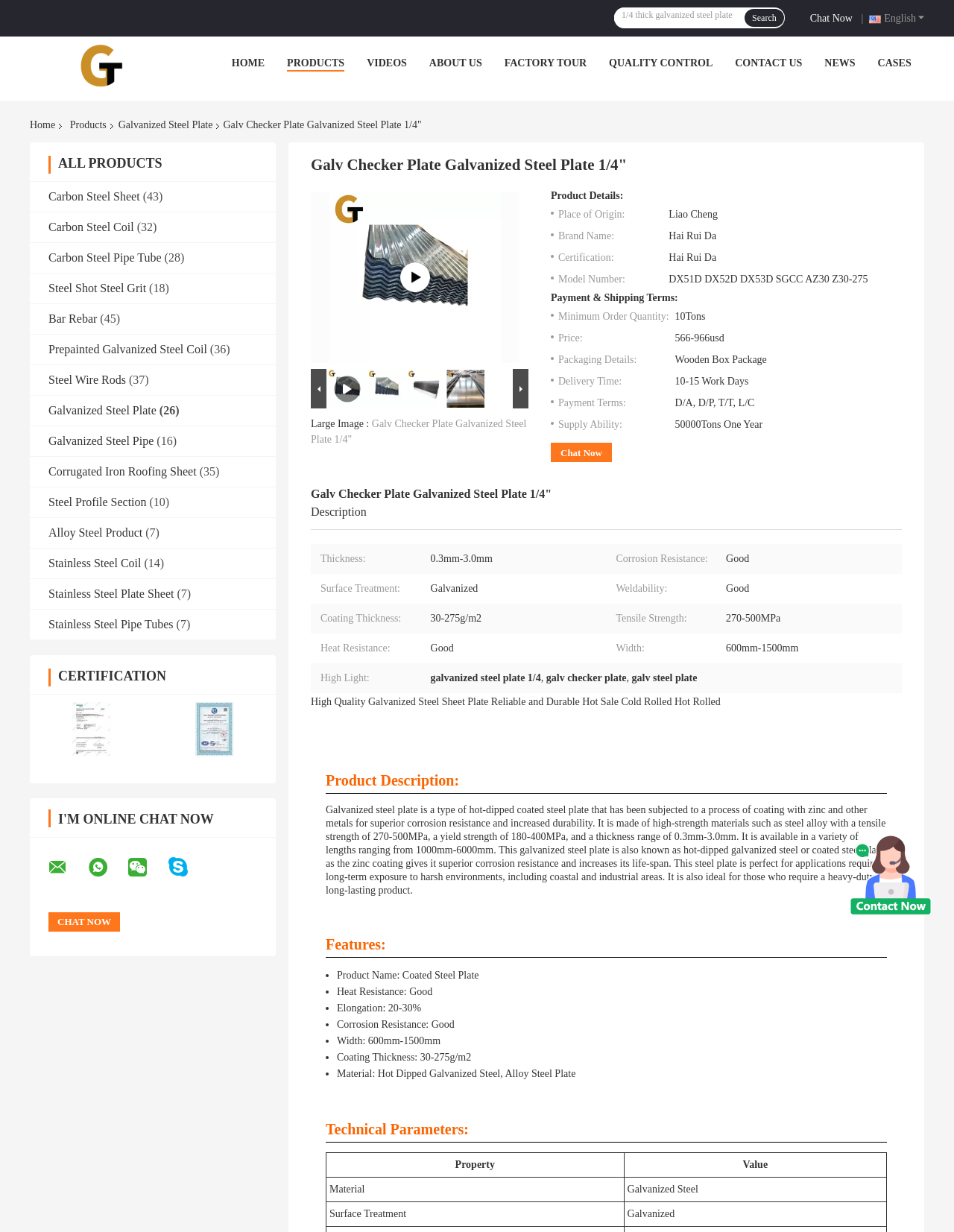Locate the bounding box coordinates of the clickable area needed to fulfill the instruction: "Learn about the quality control process".

[0.638, 0.047, 0.747, 0.056]